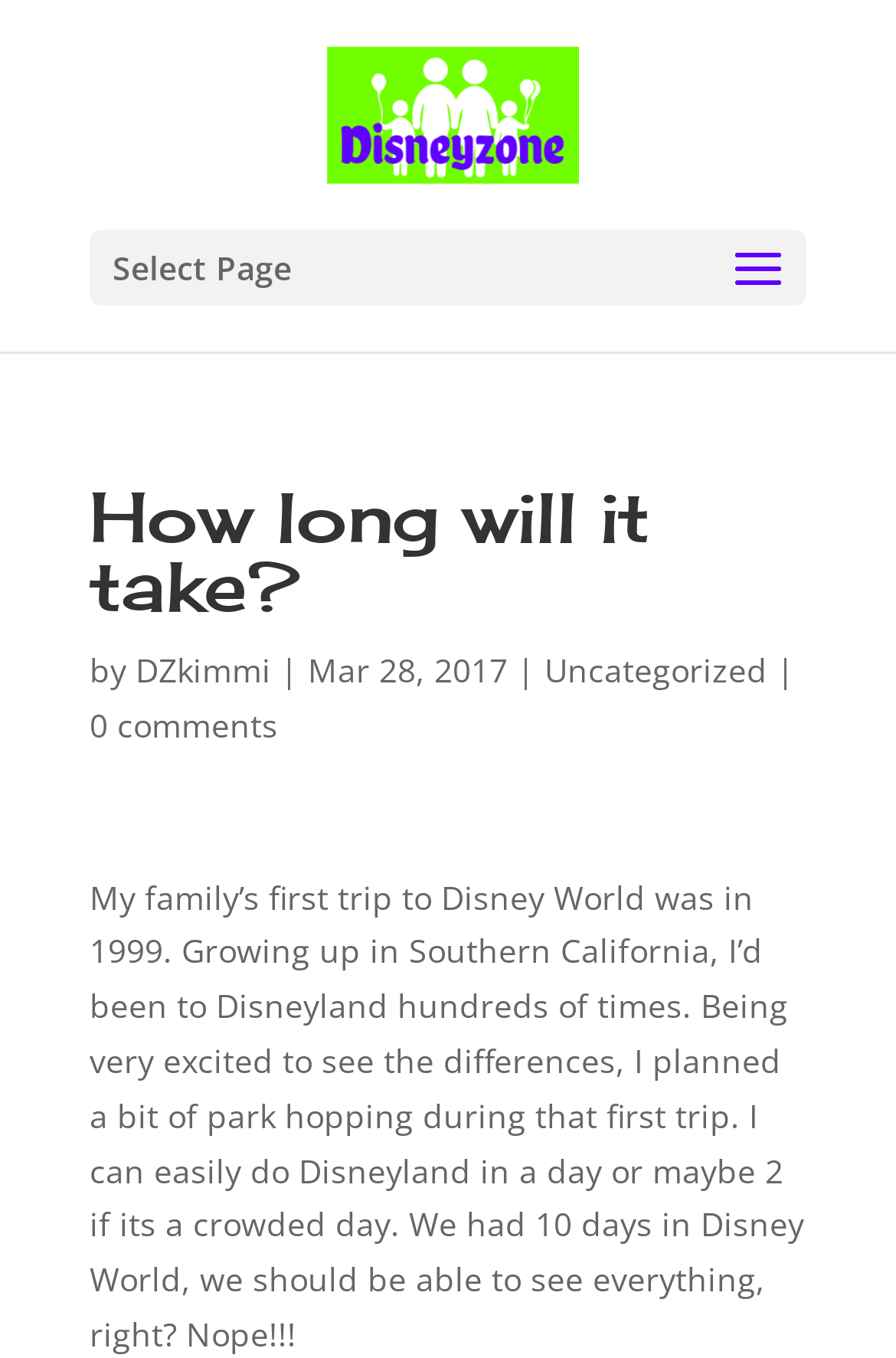How many comments does this blog post have?
Using the image, provide a concise answer in one word or a short phrase.

0 comments